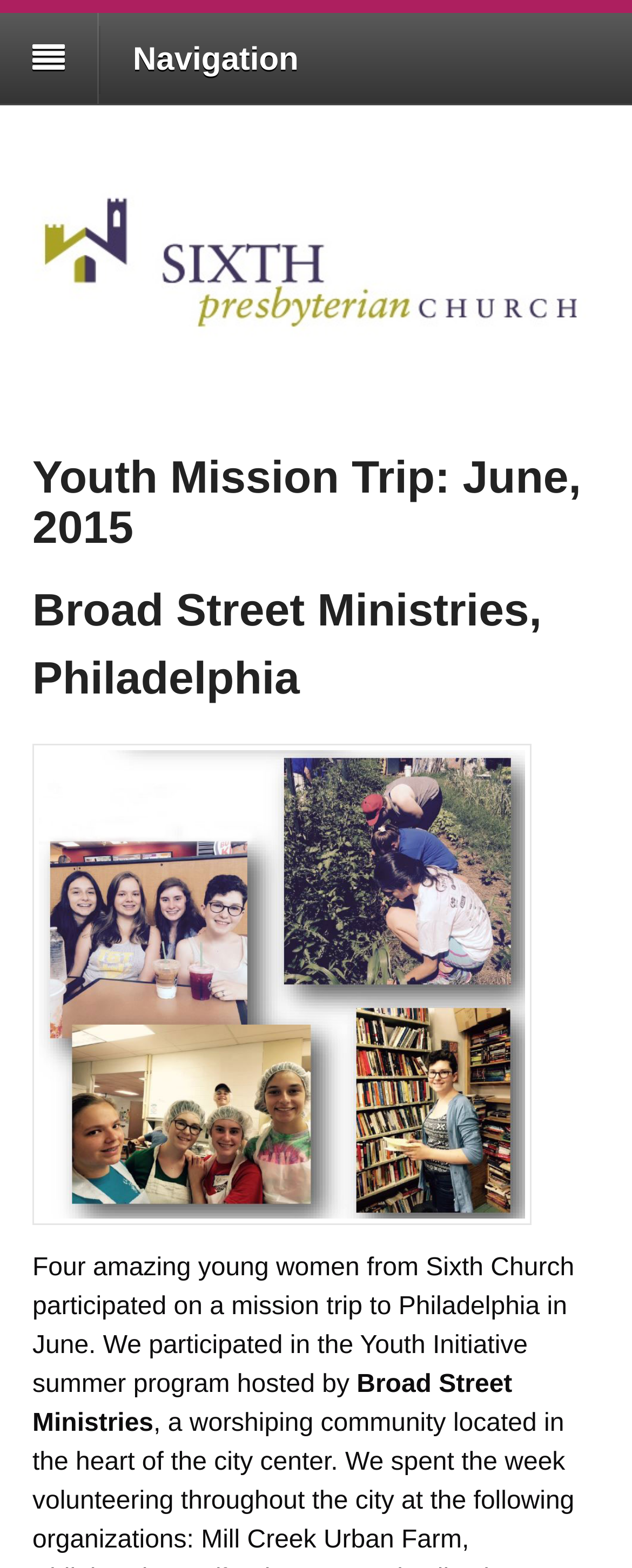What is the name of the church that participated in the mission trip?
Answer the question with as much detail as you can, using the image as a reference.

The static text 'Four amazing young women from Sixth Church participated on a mission trip to Philadelphia in June.' and the link 'Sixth Presbyterian Church of Pittsburgh' suggest that the church that participated in the mission trip is Sixth Church.